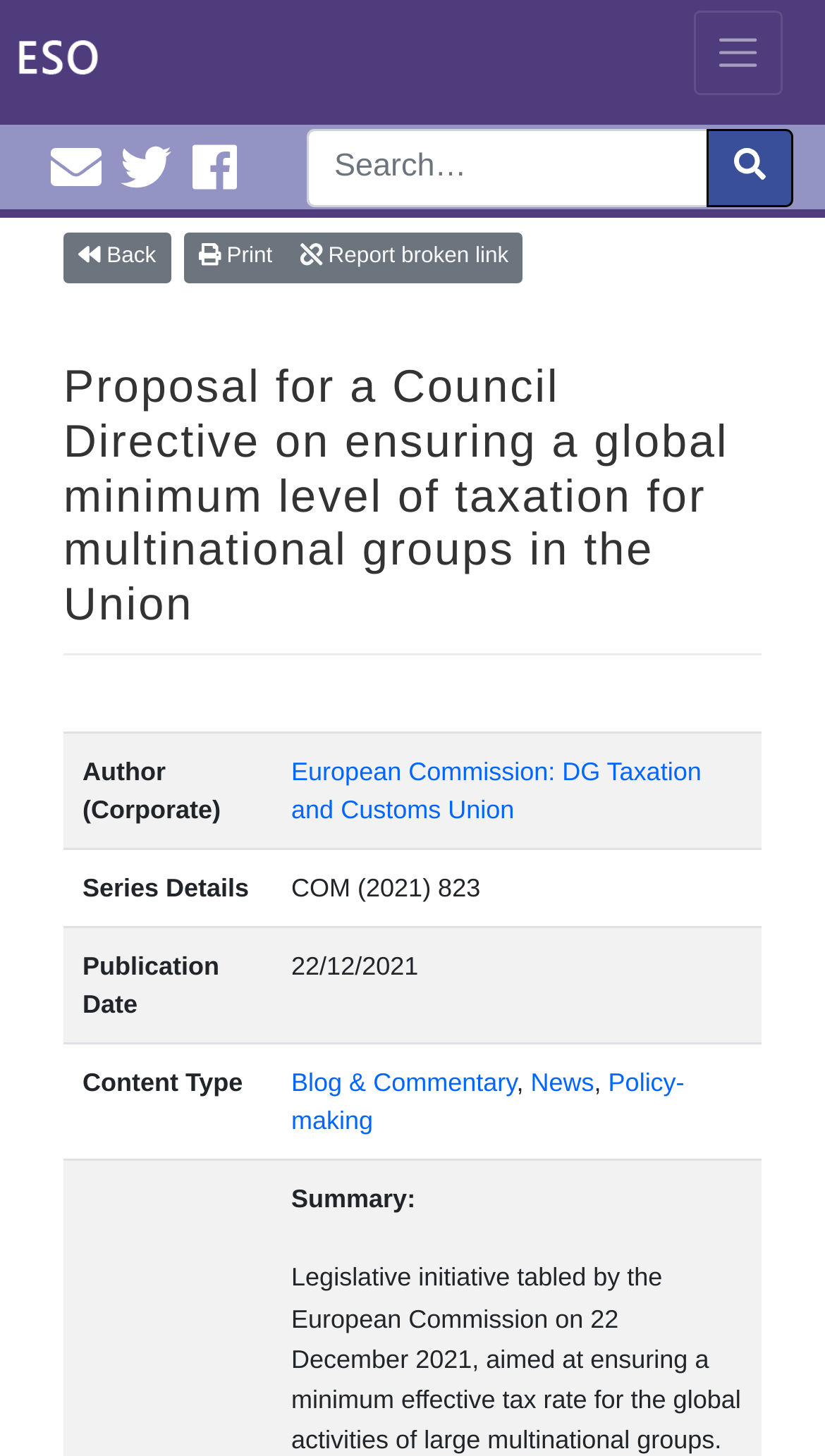What is the publication date of this proposal?
Answer the question in a detailed and comprehensive manner.

I found the answer by looking at the table with rows and columns, where the third row has a header 'Publication Date' and the corresponding cell contains the text '22/12/2021'.